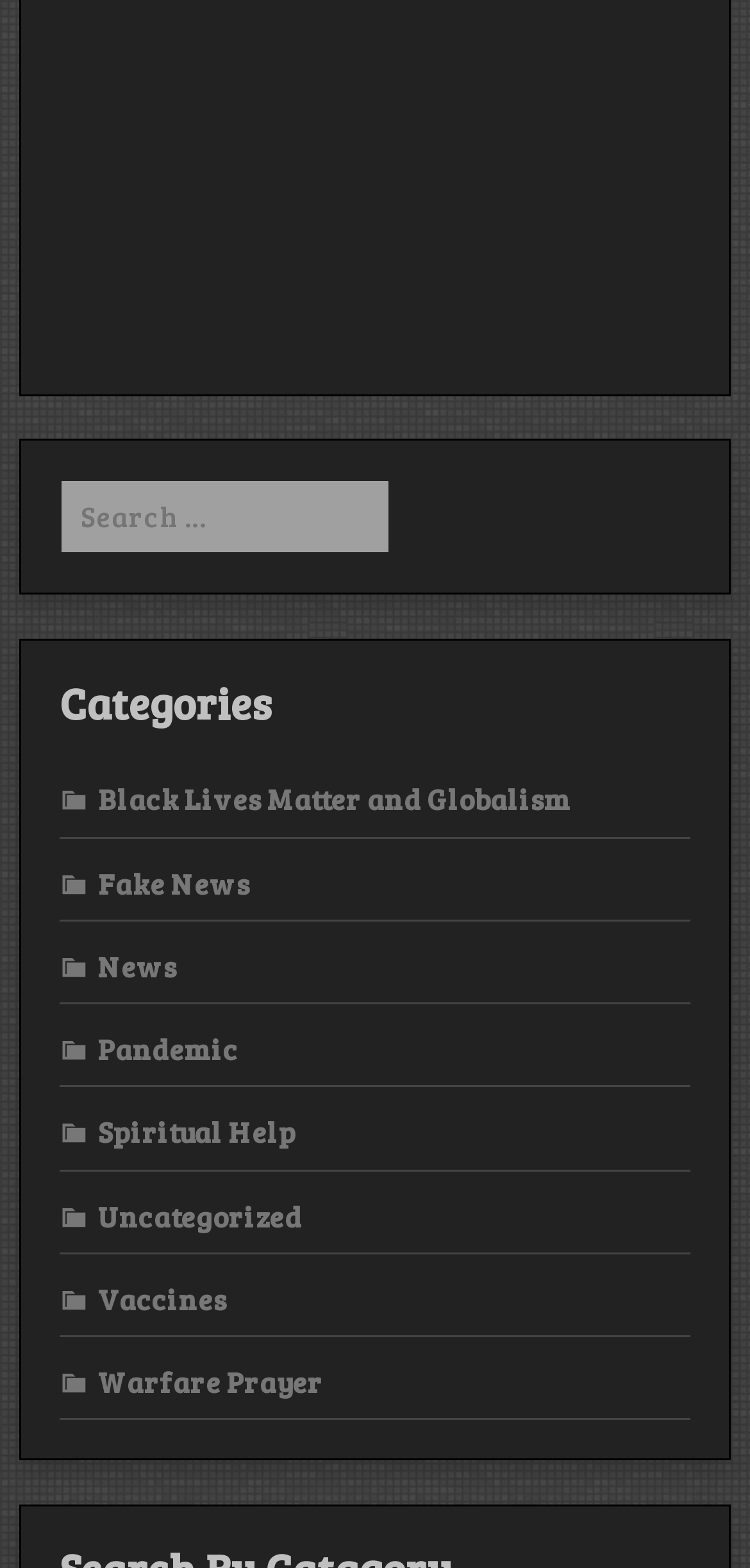For the given element description News, determine the bounding box coordinates of the UI element. The coordinates should follow the format (top-left x, top-left y, bottom-right x, bottom-right y) and be within the range of 0 to 1.

[0.079, 0.604, 0.236, 0.628]